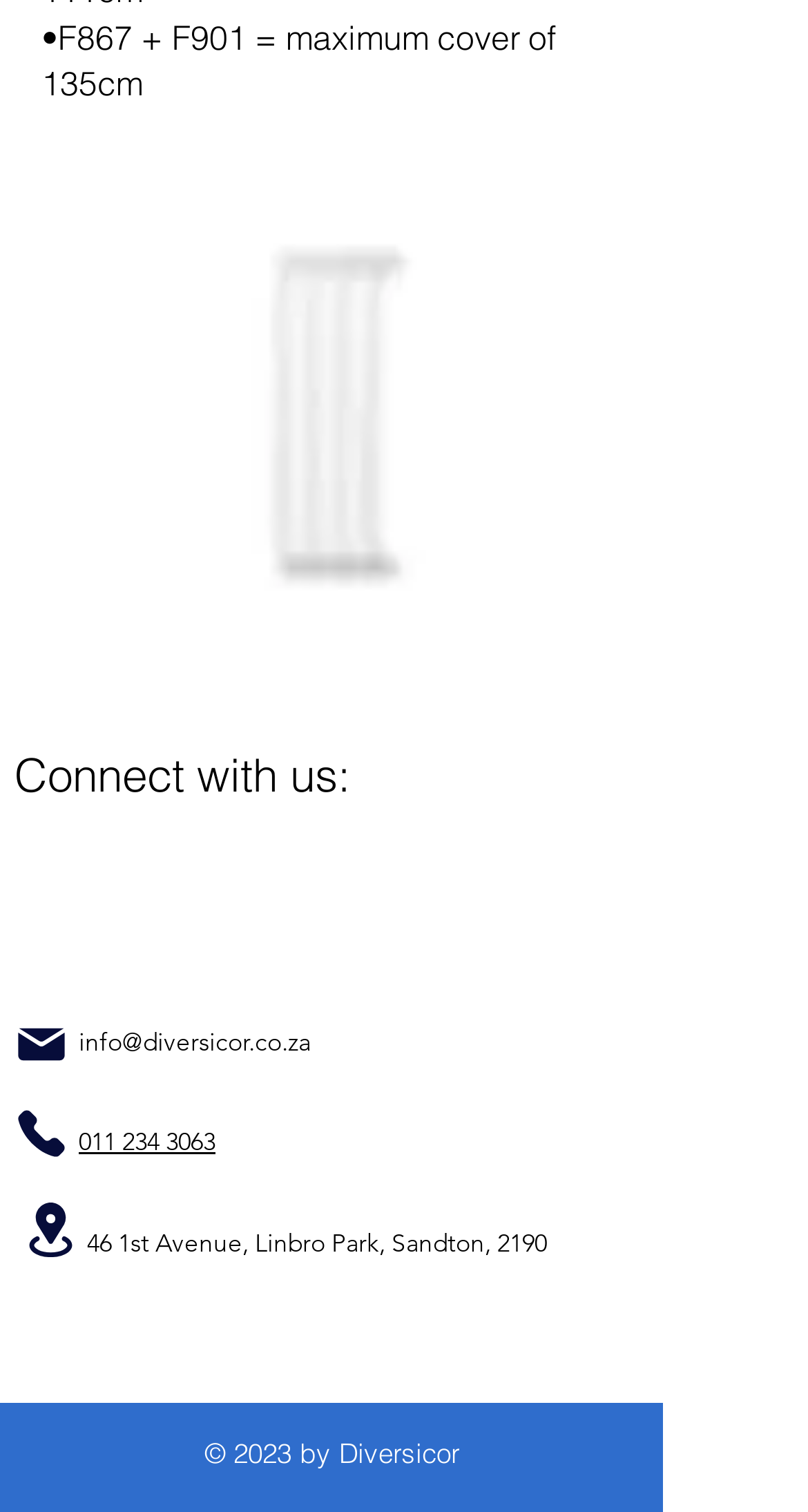Please provide a comprehensive answer to the question below using the information from the image: What is the email address provided?

The answer can be found in the link element with the text 'info@diversicor.co.za'.